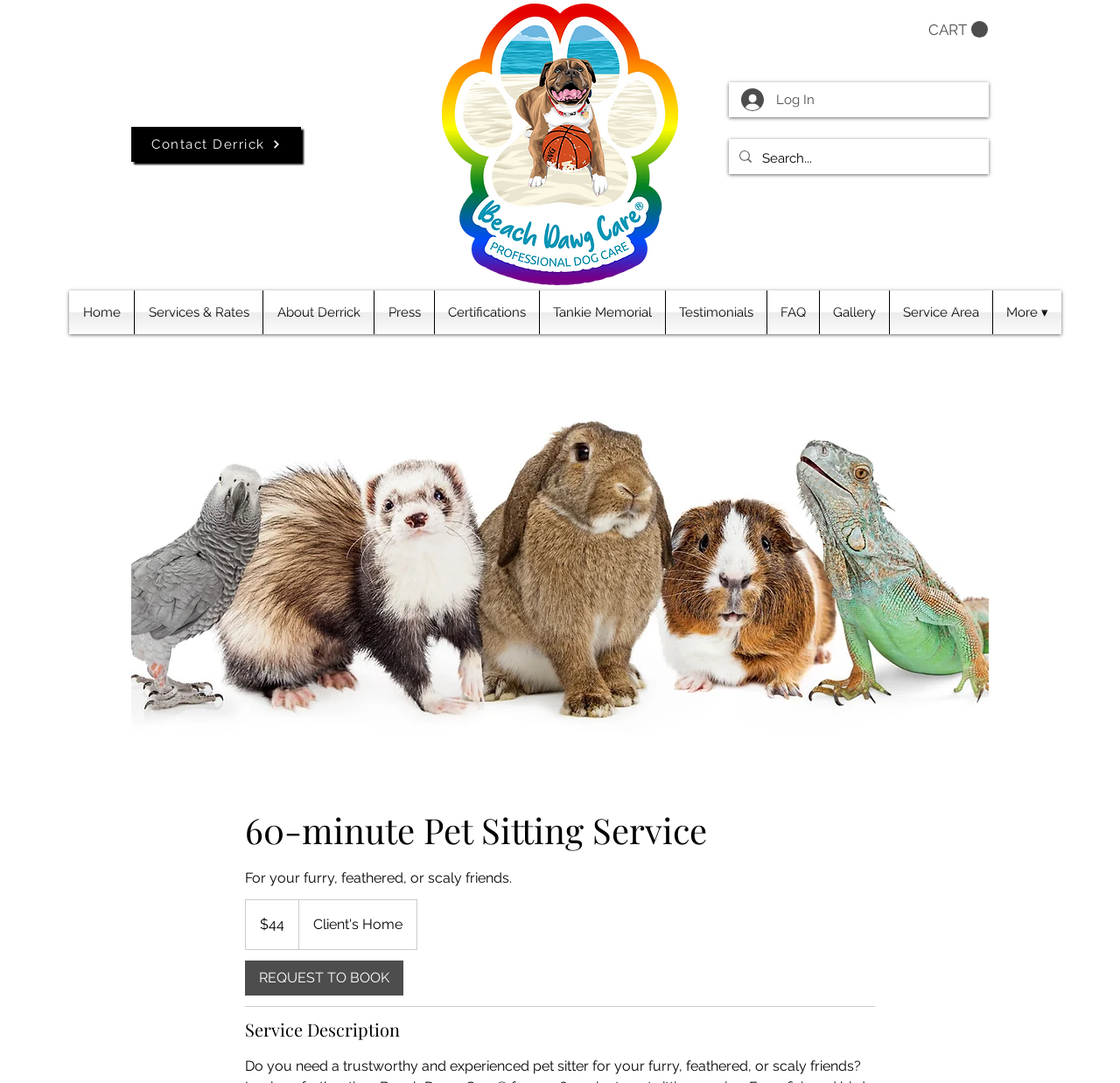Please find the bounding box coordinates of the section that needs to be clicked to achieve this instruction: "Request to book a pet sitting service".

[0.219, 0.887, 0.36, 0.919]